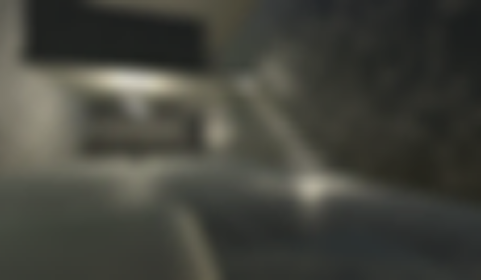Give a succinct answer to this question in a single word or phrase: 
What is the style of the furniture?

Elegant